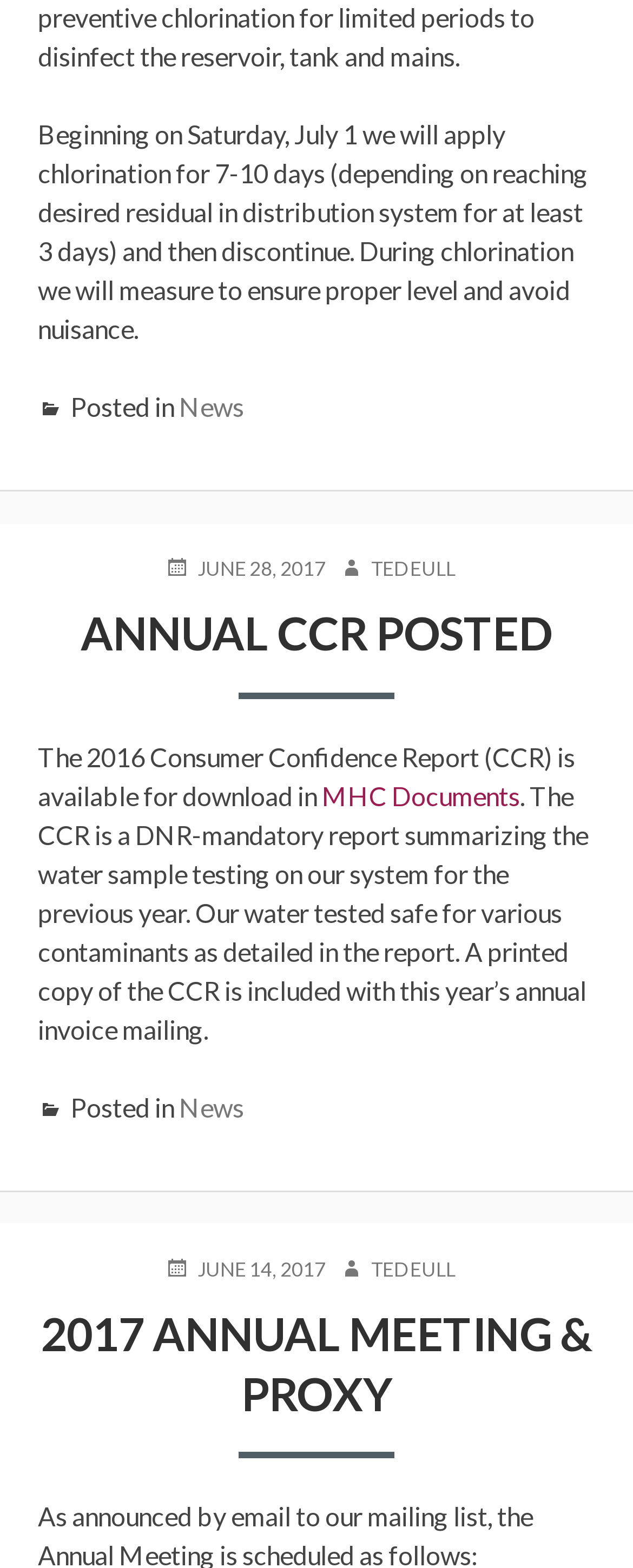What is the purpose of chlorination?
Please give a detailed answer to the question using the information shown in the image.

According to the StaticText element with bounding box coordinates [0.06, 0.076, 0.929, 0.219], the chlorination process is applied to ensure proper level and avoid nuisance.